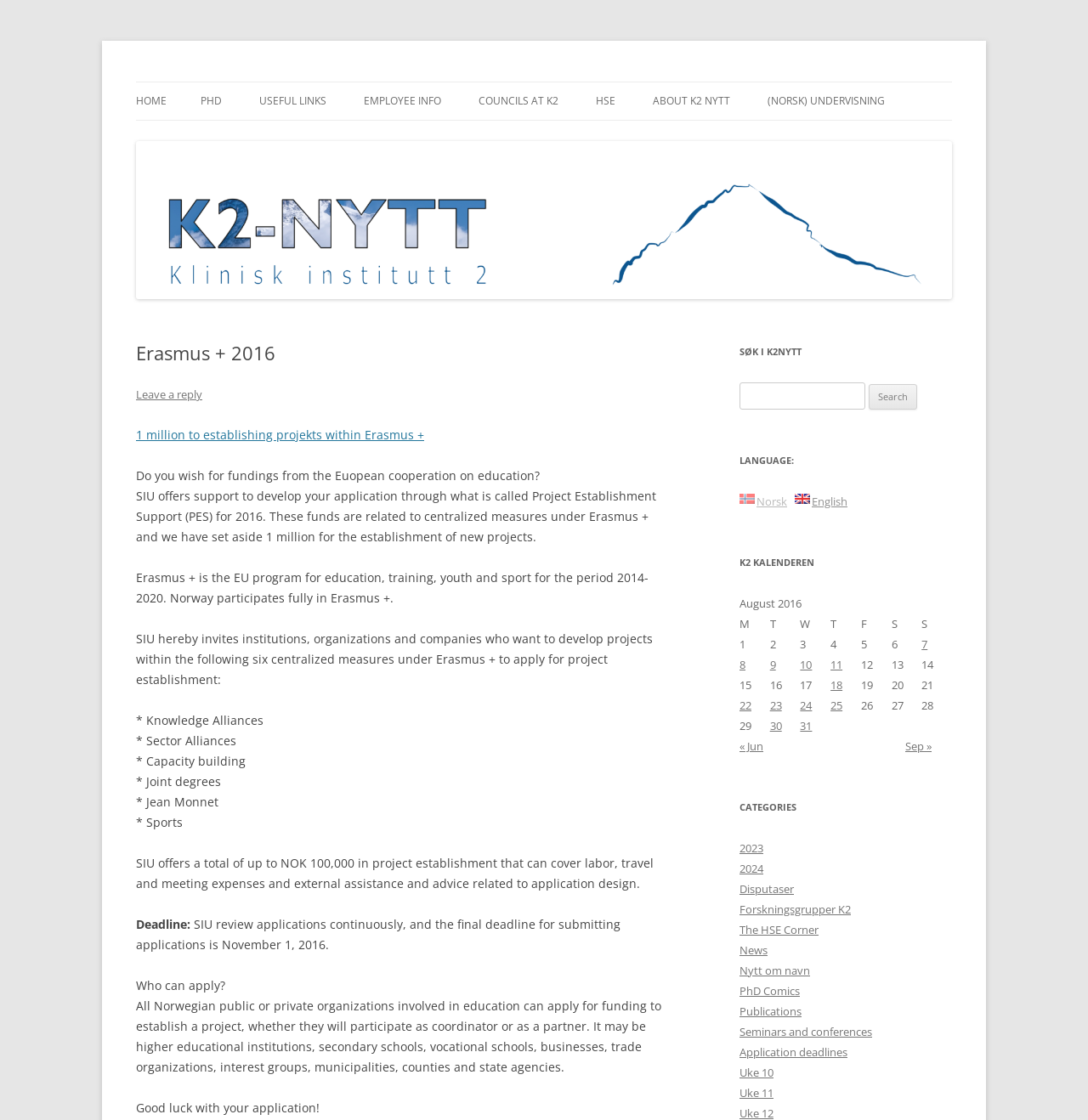Locate the bounding box coordinates of the element that should be clicked to execute the following instruction: "Read the 'Walnut-Miso Topping' recipe".

None